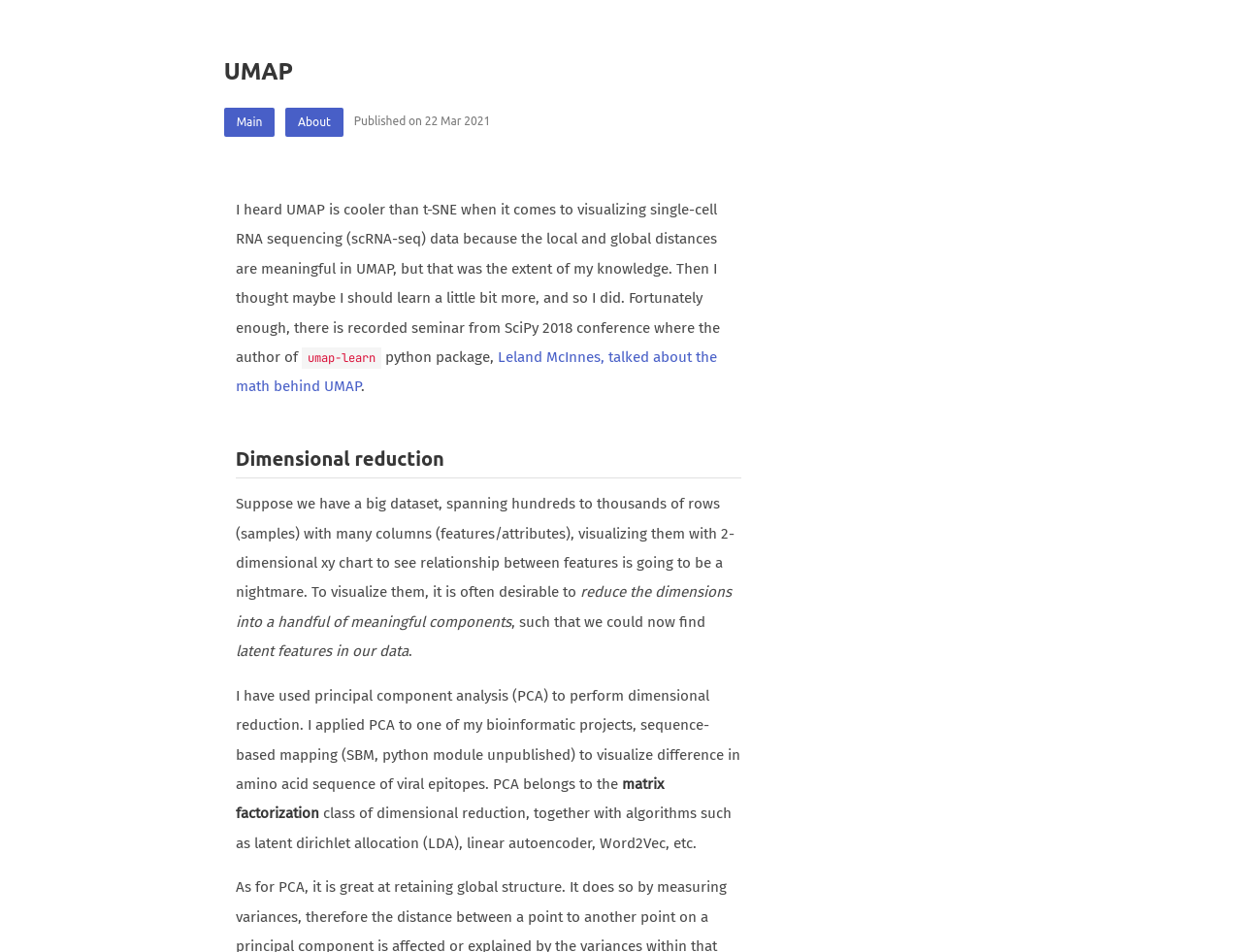What is the purpose of dimensionality reduction?
Using the picture, provide a one-word or short phrase answer.

To visualize high-dimensional data